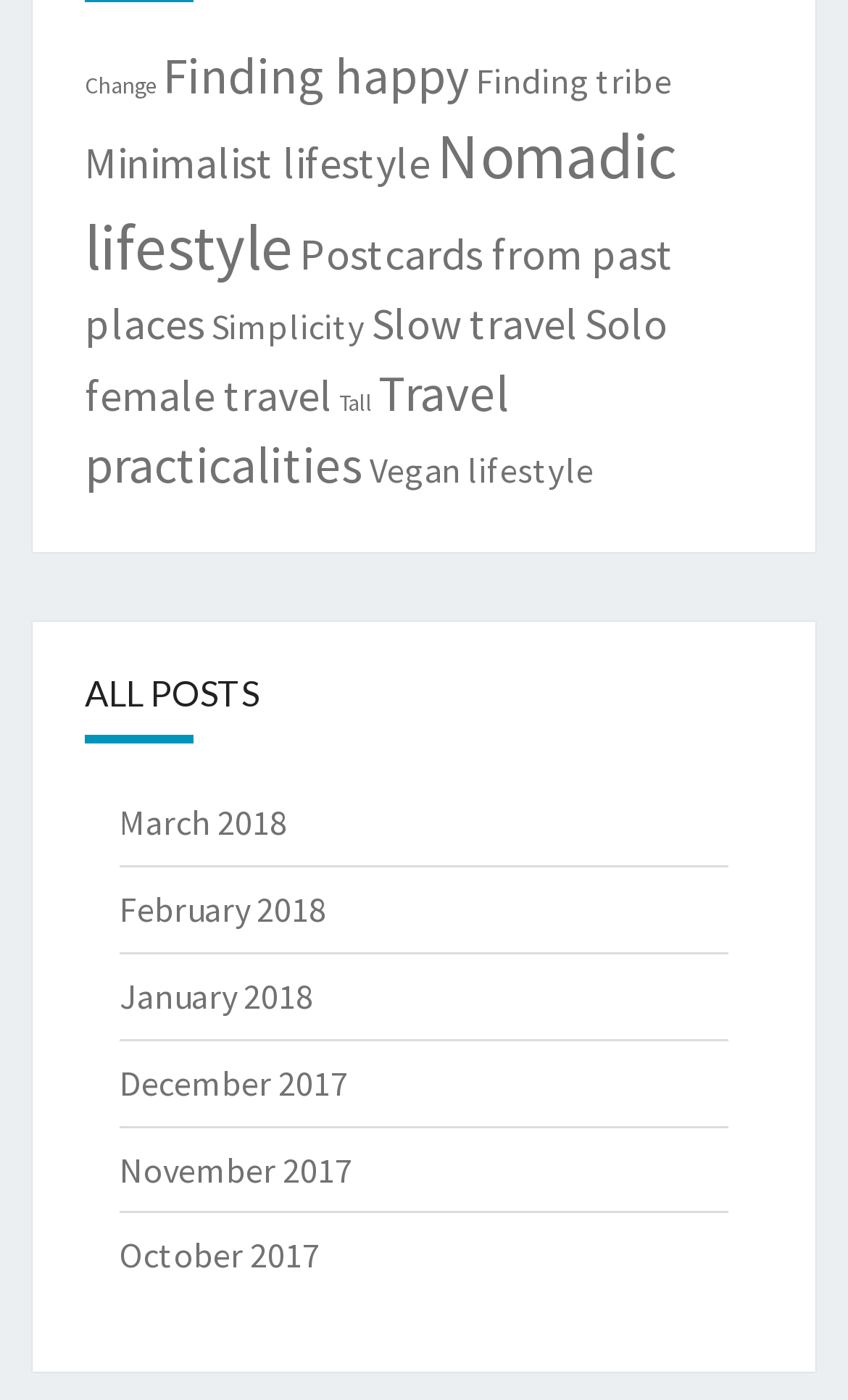How many items are there in 'Nomadic lifestyle'?
Please give a well-detailed answer to the question.

I looked at the link 'Nomadic lifestyle (7 items)' and found that it has 7 items.